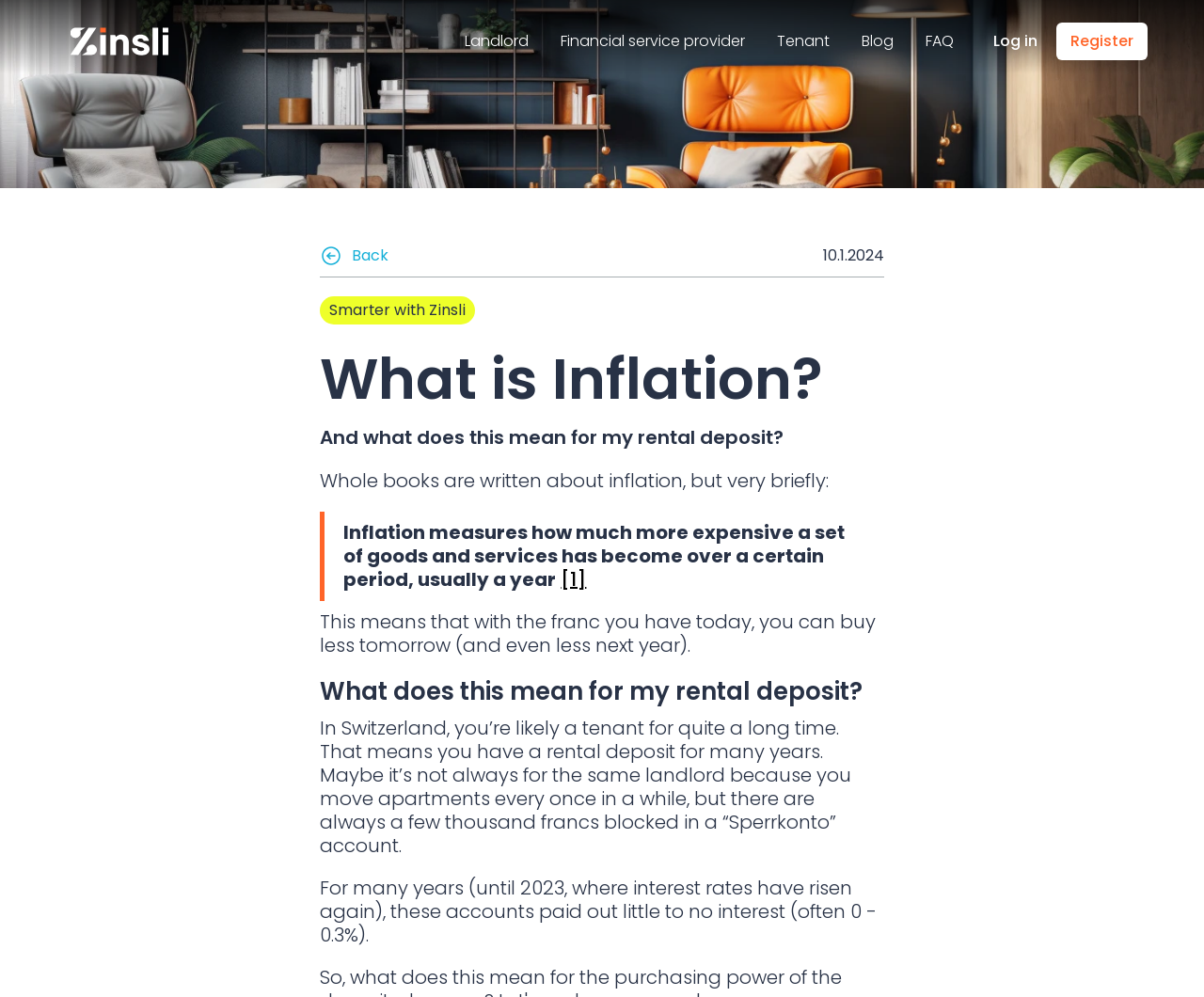Use the information in the screenshot to answer the question comprehensively: What is the topic of this webpage?

Based on the webpage's content, especially the heading 'What is Inflation?' and the subsequent explanations, it is clear that the topic of this webpage is inflation.